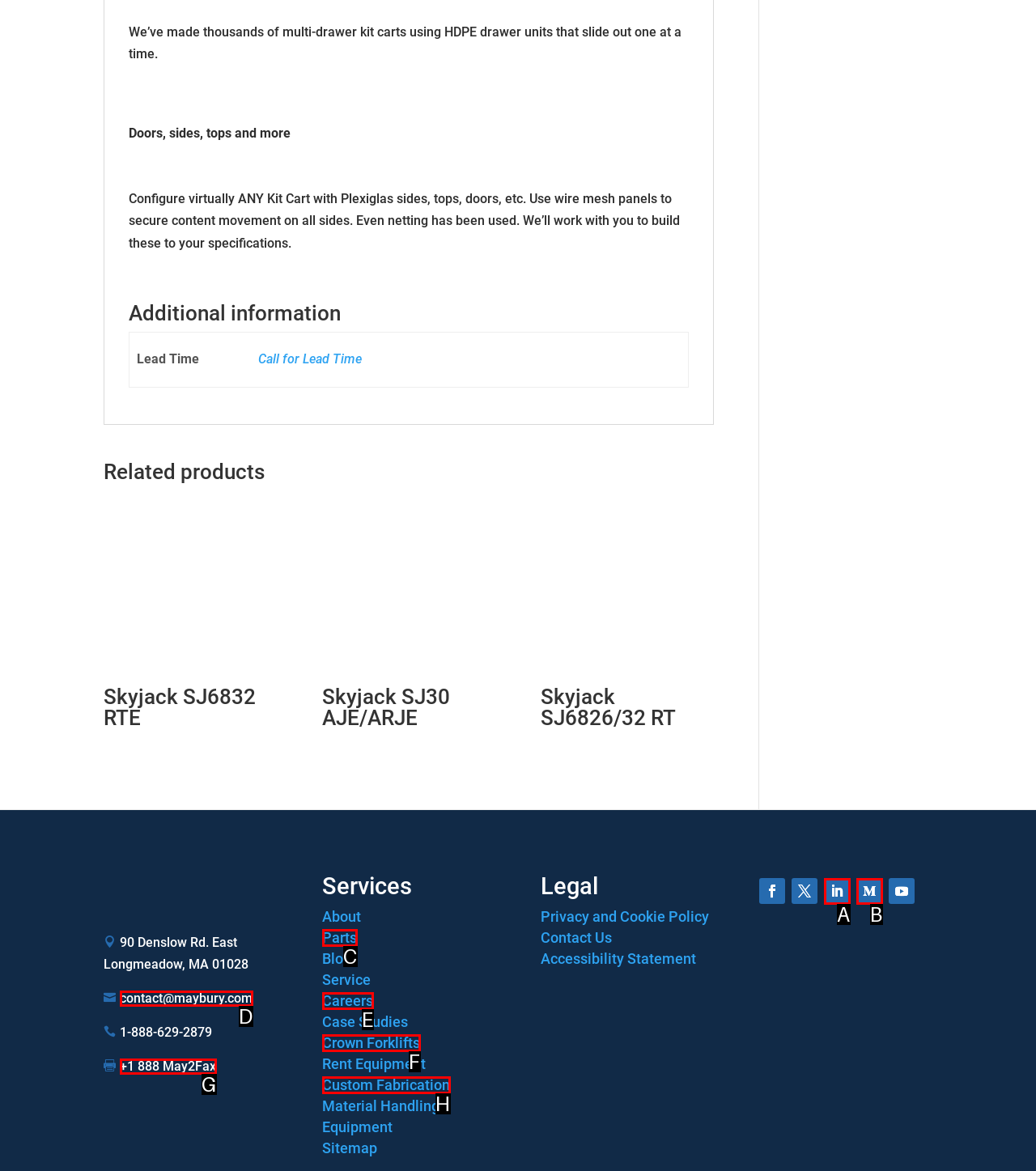Given the element description: +1 888 May2Fax
Pick the letter of the correct option from the list.

G